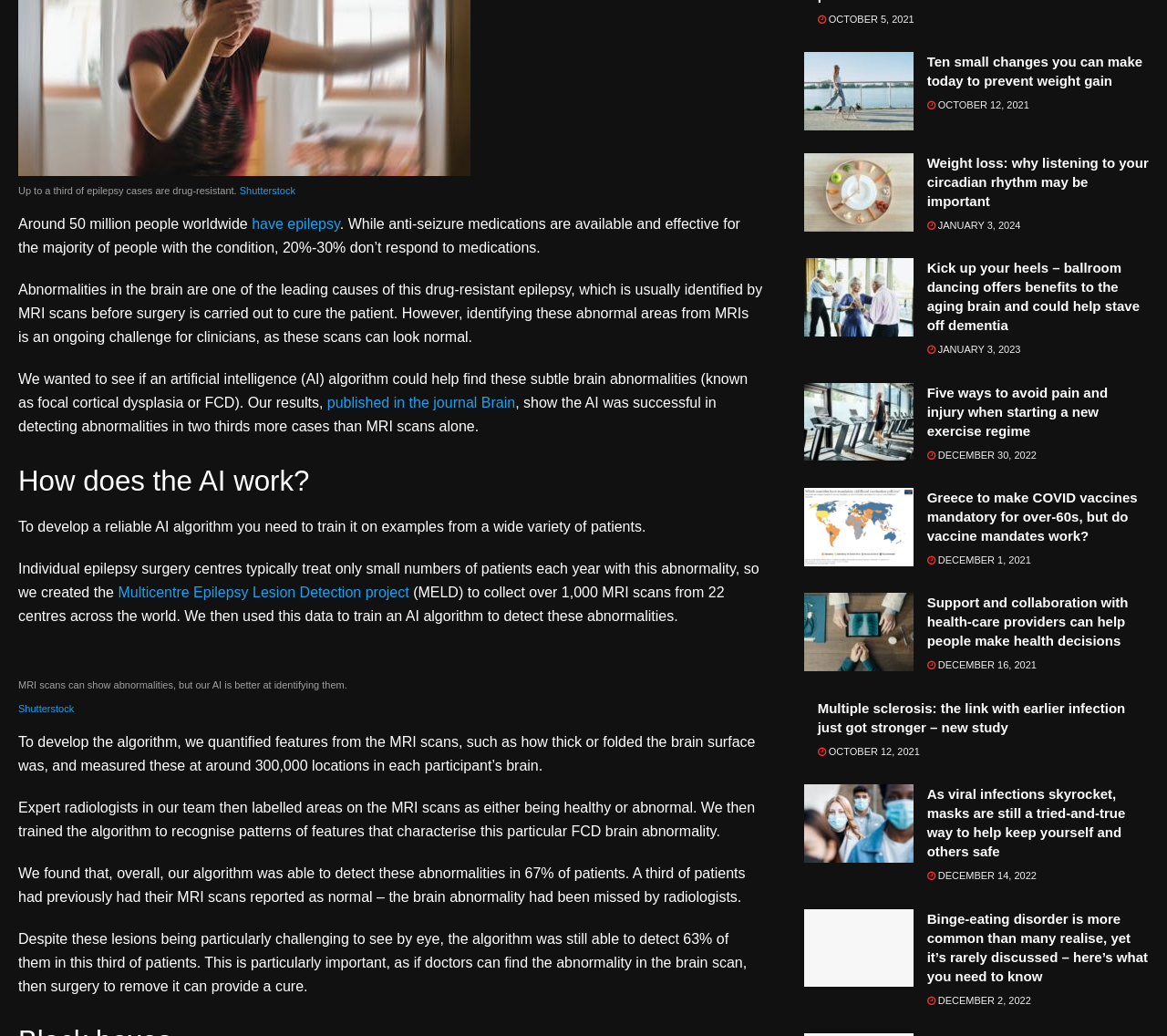Identify the bounding box coordinates of the clickable region to carry out the given instruction: "Learn more about the Multicentre Epilepsy Lesion Detection project".

[0.101, 0.564, 0.351, 0.579]